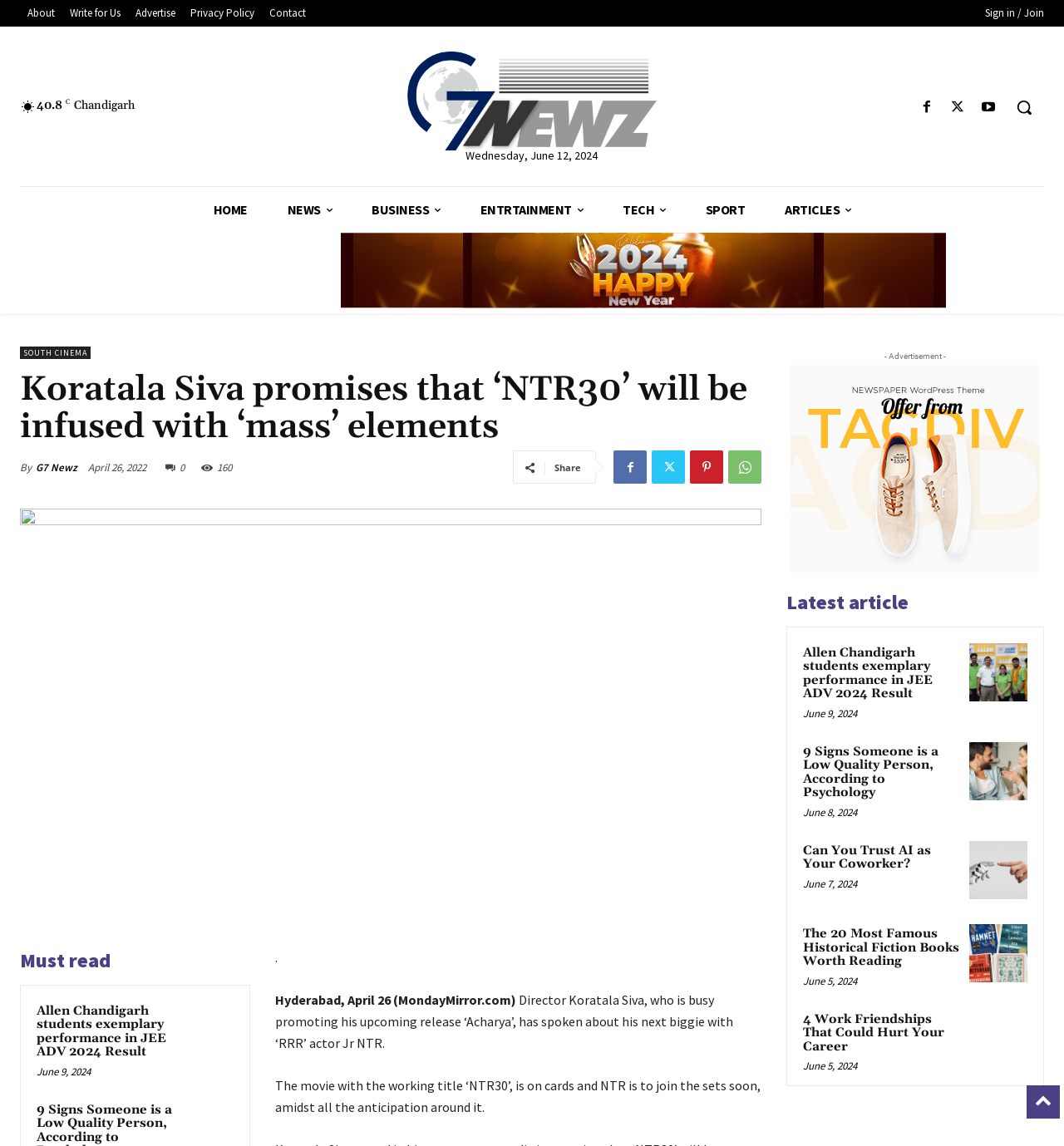Please respond to the question with a concise word or phrase:
What is the name of the director who is promoting his upcoming release ‘Acharya’?

Koratala Siva